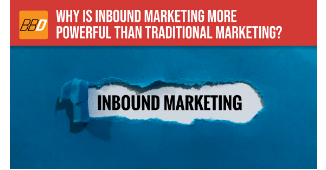Give a one-word or one-phrase response to the question: 
What is the design of the image intended to do?

promote discussions